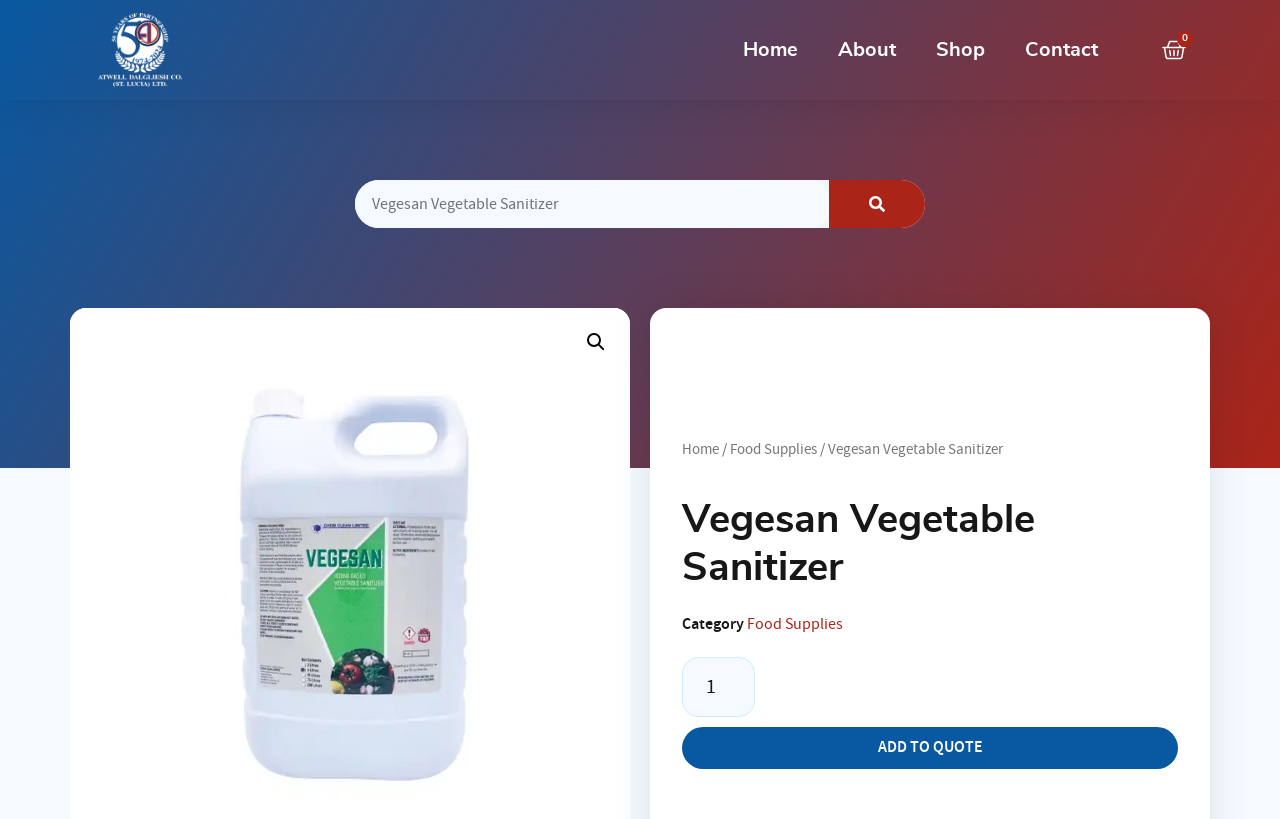Please give a short response to the question using one word or a phrase:
What is the button below the product description for?

To add to quote